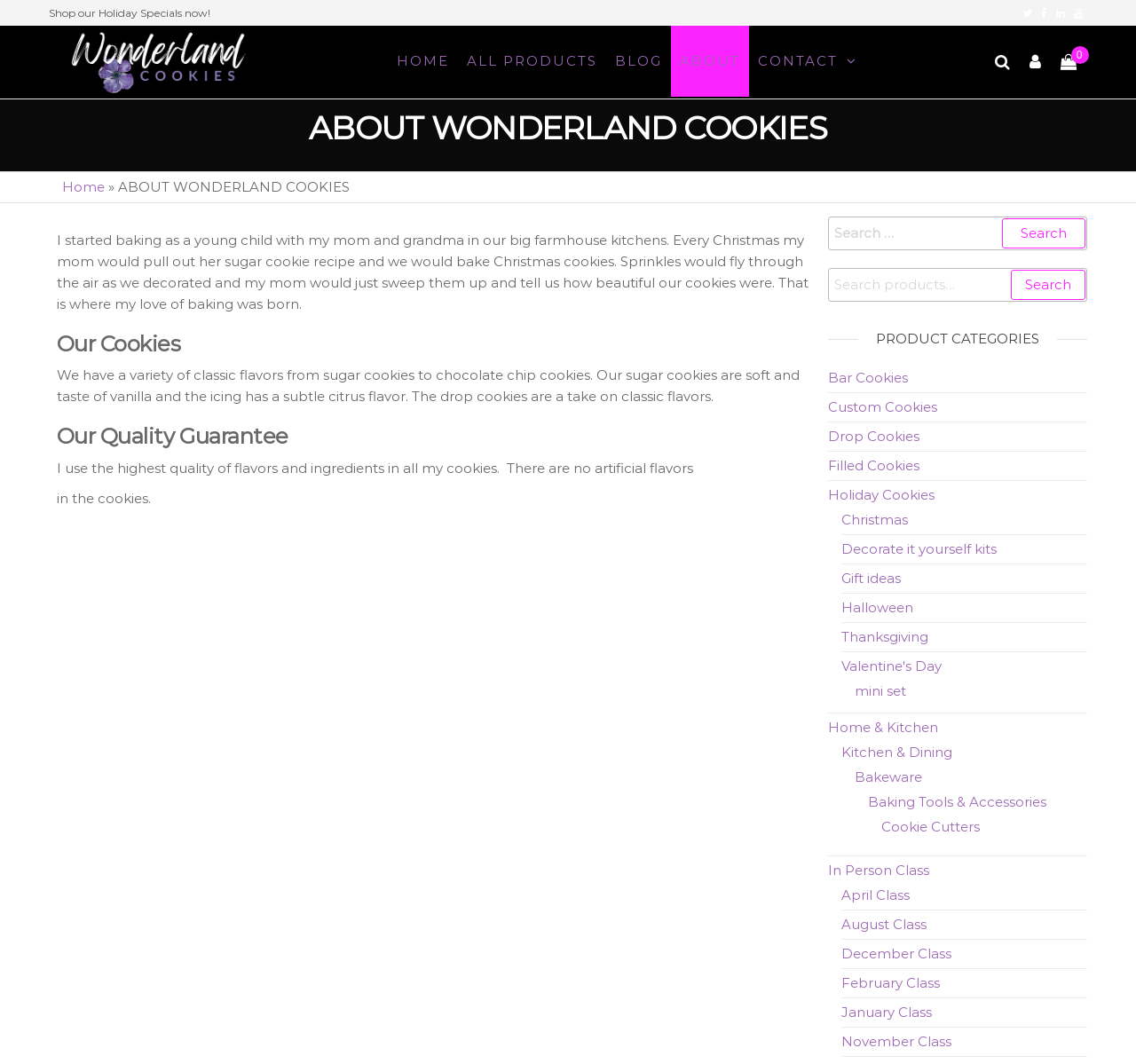Give a concise answer of one word or phrase to the question: 
What is the name of the company?

Wonderland Cookies